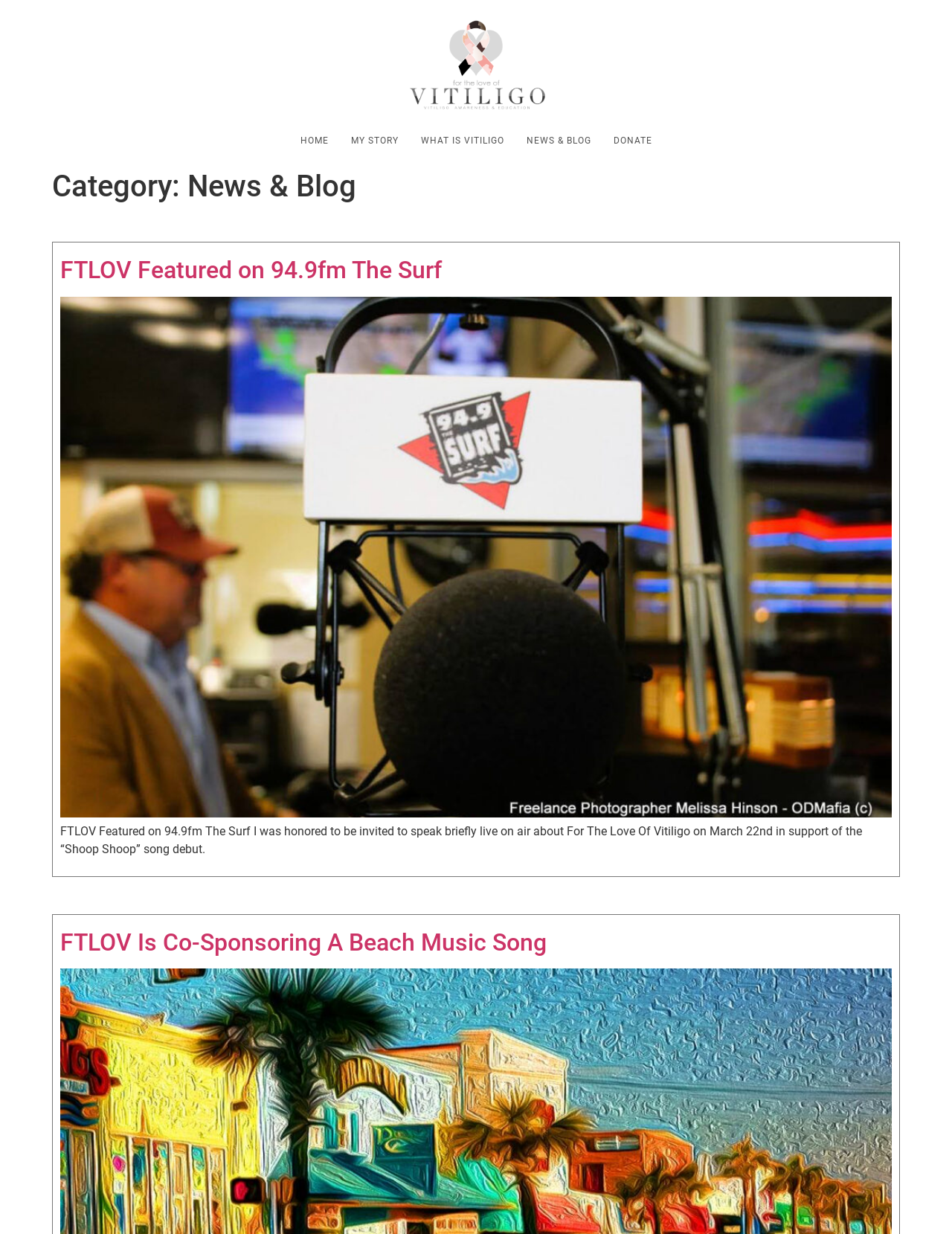Write an extensive caption that covers every aspect of the webpage.

The webpage is a news and blog section of the fortheloveofvitiligo.com website. At the top, there is a logo of the website, which is an image with a link to the homepage. Below the logo, there is a navigation menu with five links: HOME, MY STORY, WHAT IS VITILIGO, NEWS & BLOG, and DONATE. These links are aligned horizontally and take up about half of the screen width.

Below the navigation menu, there is a header section with a heading that reads "Category: News & Blog". This section spans the entire width of the screen.

The main content of the webpage is an article section, which takes up most of the screen. The article section contains two news articles. The first article has a heading that reads "FTLOV Featured on 94.9fm The Surf" and a link to the article. Below the heading, there is a brief summary of the article, which describes the author's experience speaking on a radio show about For The Love Of Vitiligo.

The second article has a heading that reads "FTLOV Is Co-Sponsoring A Beach Music Song" and a link to the article. There is no summary provided for this article.

Both articles are aligned vertically, with the first article above the second one. The articles take up about two-thirds of the screen height.